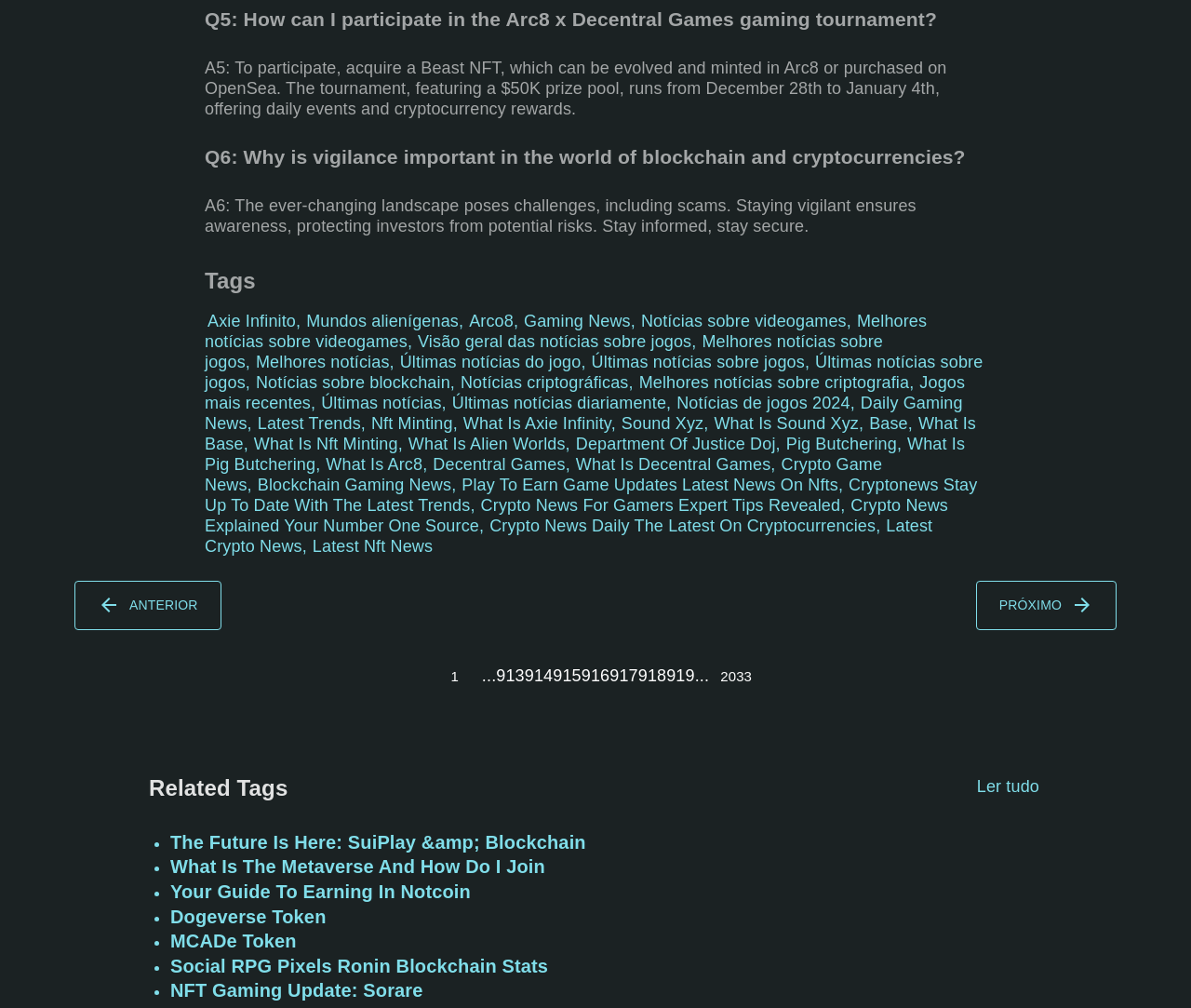Point out the bounding box coordinates of the section to click in order to follow this instruction: "Click on the 'Ler tudo' link".

[0.818, 0.767, 0.875, 0.804]